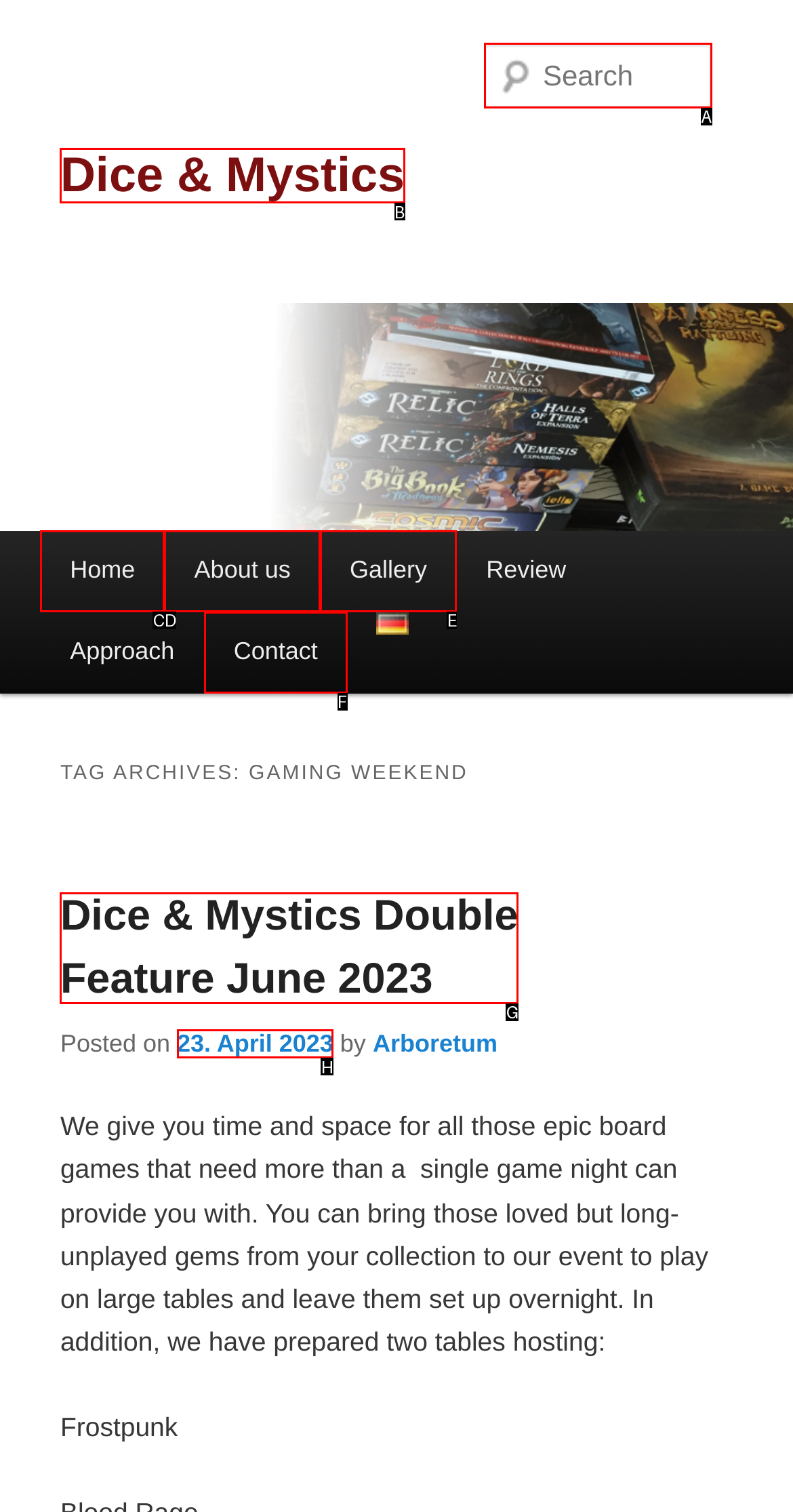Identify the option that corresponds to the given description: Dice & Mystics. Reply with the letter of the chosen option directly.

B